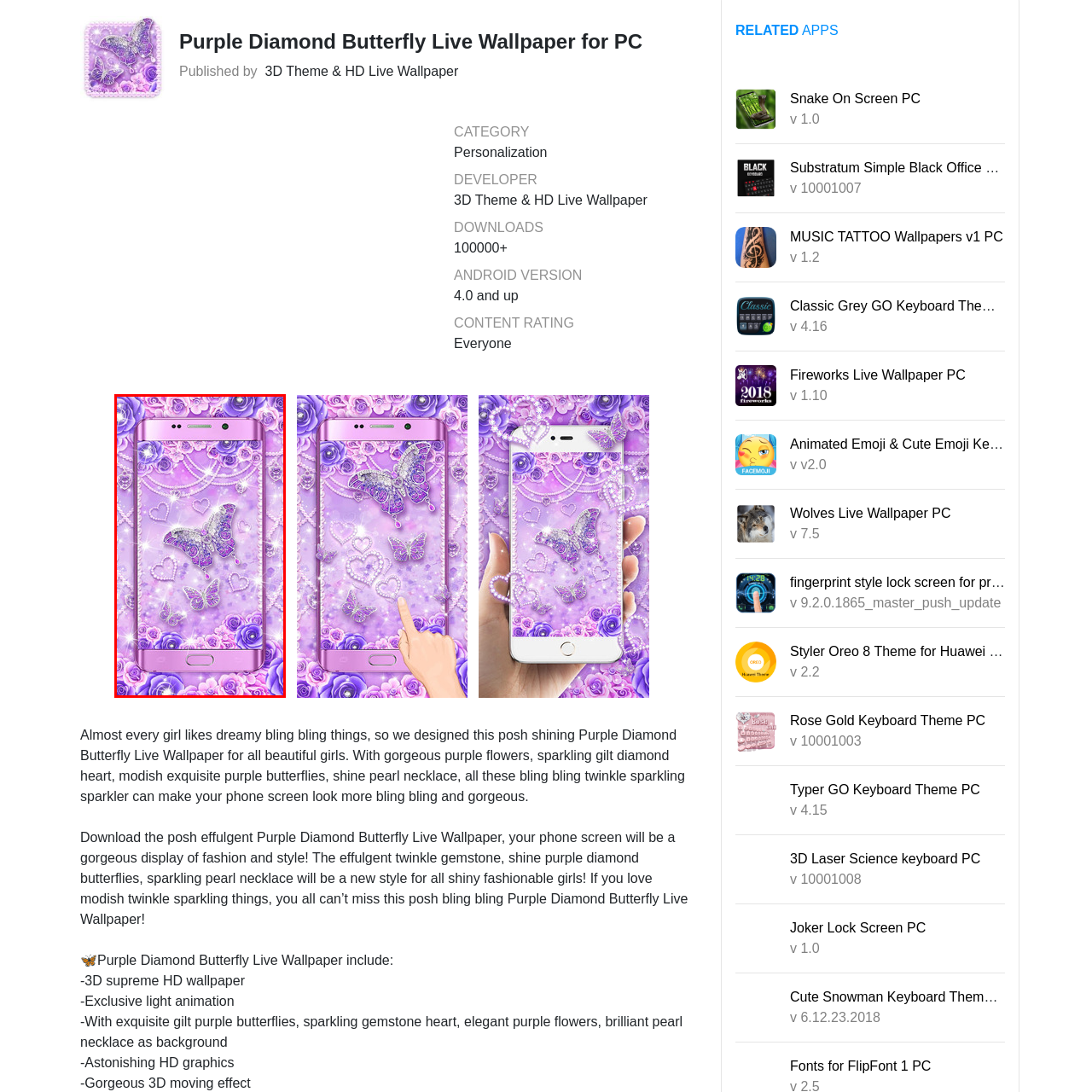What is the background of the wallpaper?
Inspect the image enclosed by the red bounding box and elaborate on your answer with as much detail as possible based on the visual cues.

The caption states that the butterfly is set against a 'dreamy backdrop of shimmering roses and heart motifs', which implies that the background of the wallpaper features these elements.